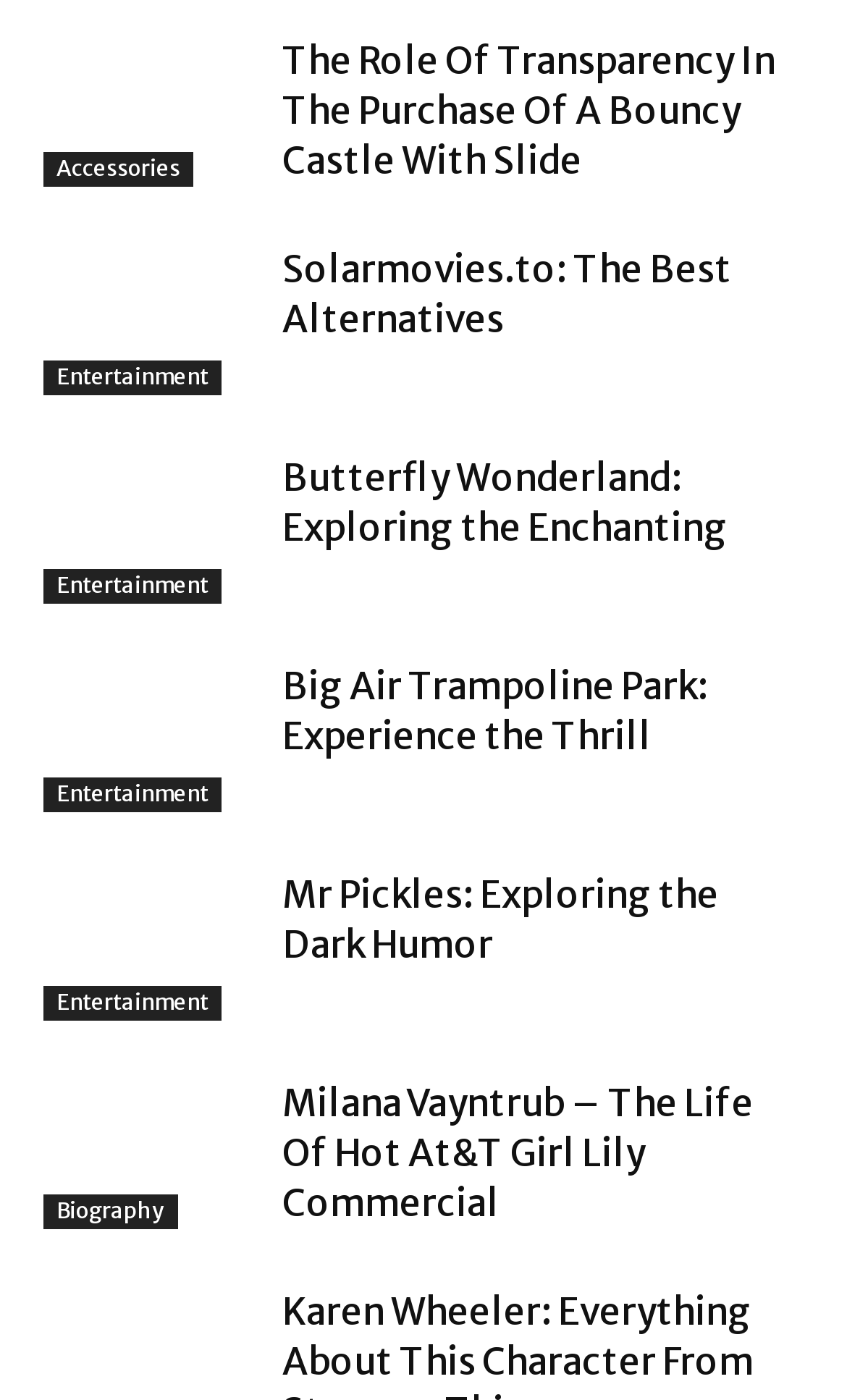Please look at the image and answer the question with a detailed explanation: What is the name of the trampoline park mentioned?

The link 'Big Air Trampoline Park: Experience the Thrill' mentions the name of the trampoline park, which is Big Air Trampoline Park.